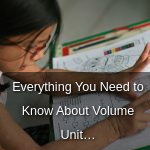What kind of environment is depicted in the setting?
Provide a concise answer using a single word or phrase based on the image.

Vibrant learning environment